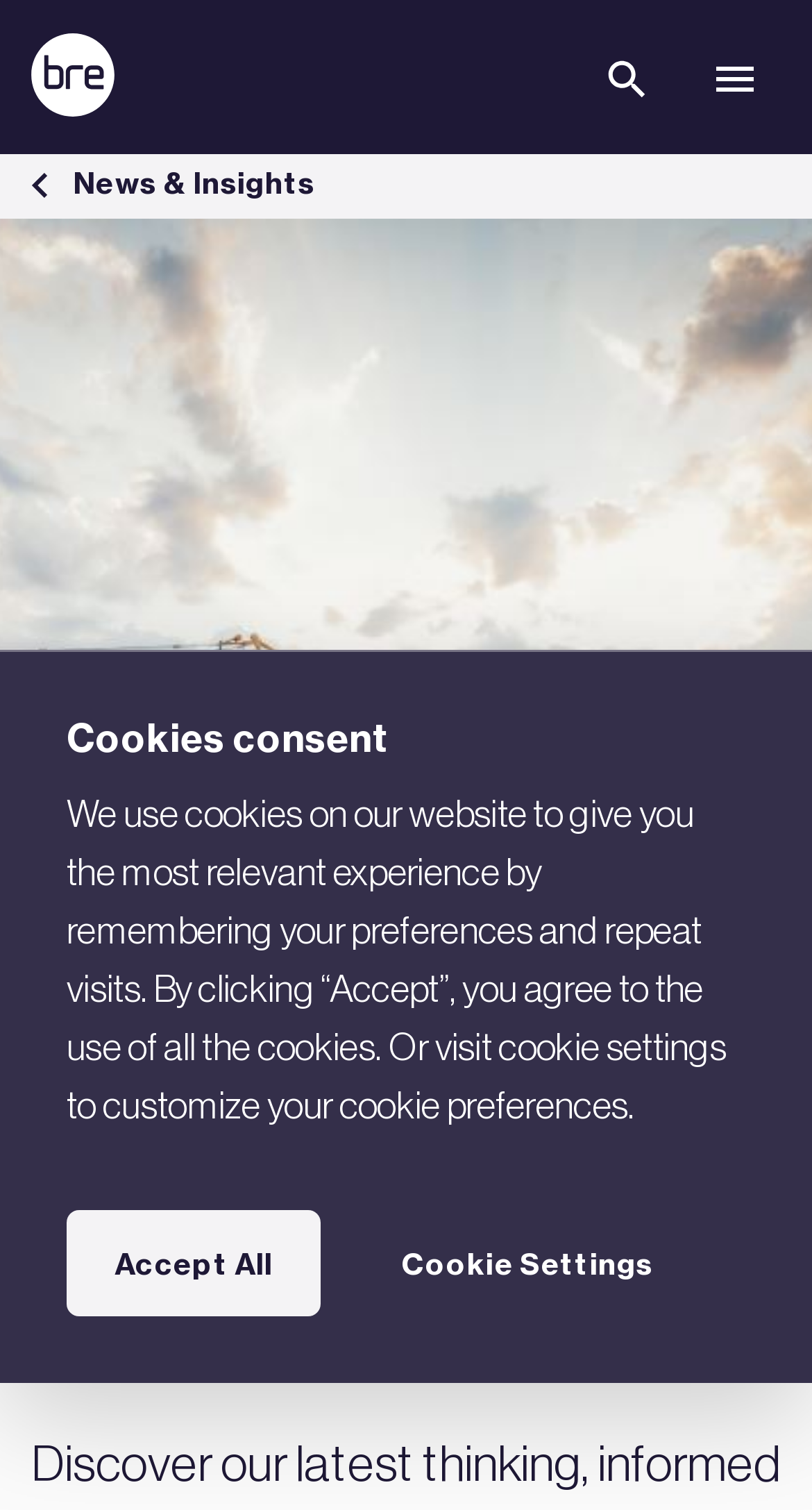Give the bounding box coordinates for this UI element: "title="Go to BRE Group"". The coordinates should be four float numbers between 0 and 1, arranged as [left, top, right, bottom].

[0.038, 0.022, 0.141, 0.077]